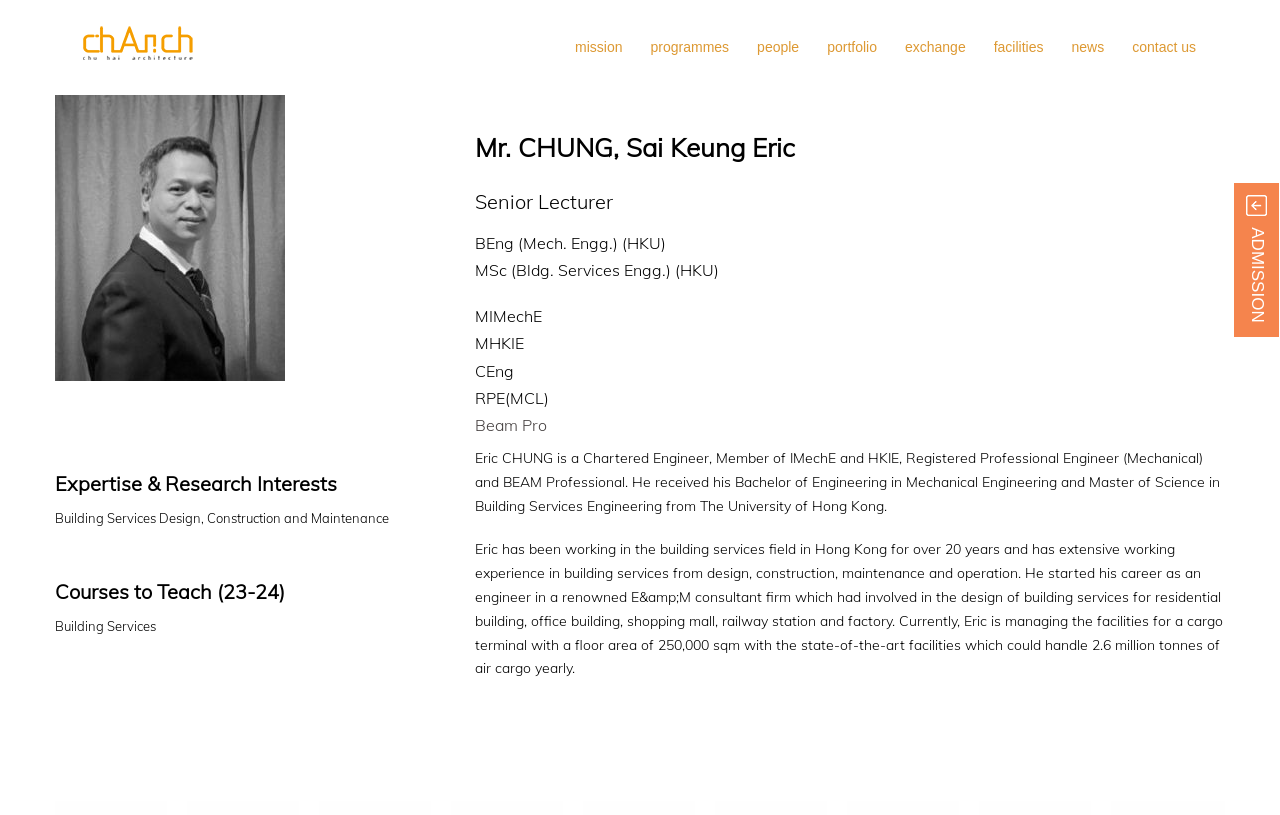Using the given element description, provide the bounding box coordinates (top-left x, top-left y, bottom-right x, bottom-right y) for the corresponding UI element in the screenshot: title="chu hai architecture"

[0.055, 0.046, 0.159, 0.067]